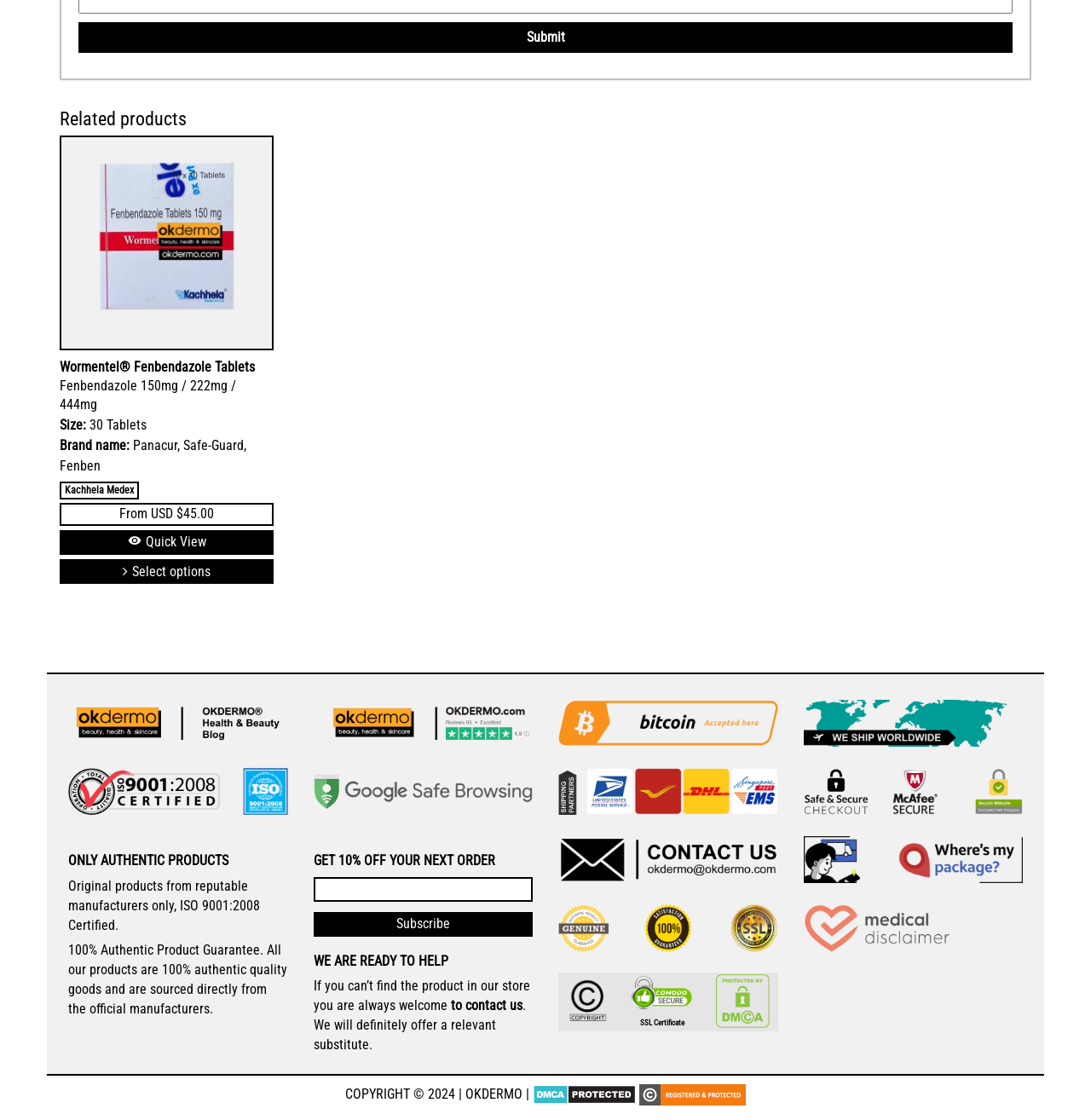With reference to the screenshot, provide a detailed response to the question below:
What is the certification mentioned on the webpage?

I found the certification mentioned on the webpage by looking at the text under the 'ONLY AUTHENTIC PRODUCTS' heading, which mentions 'ISO 9001:2008 Certified'.